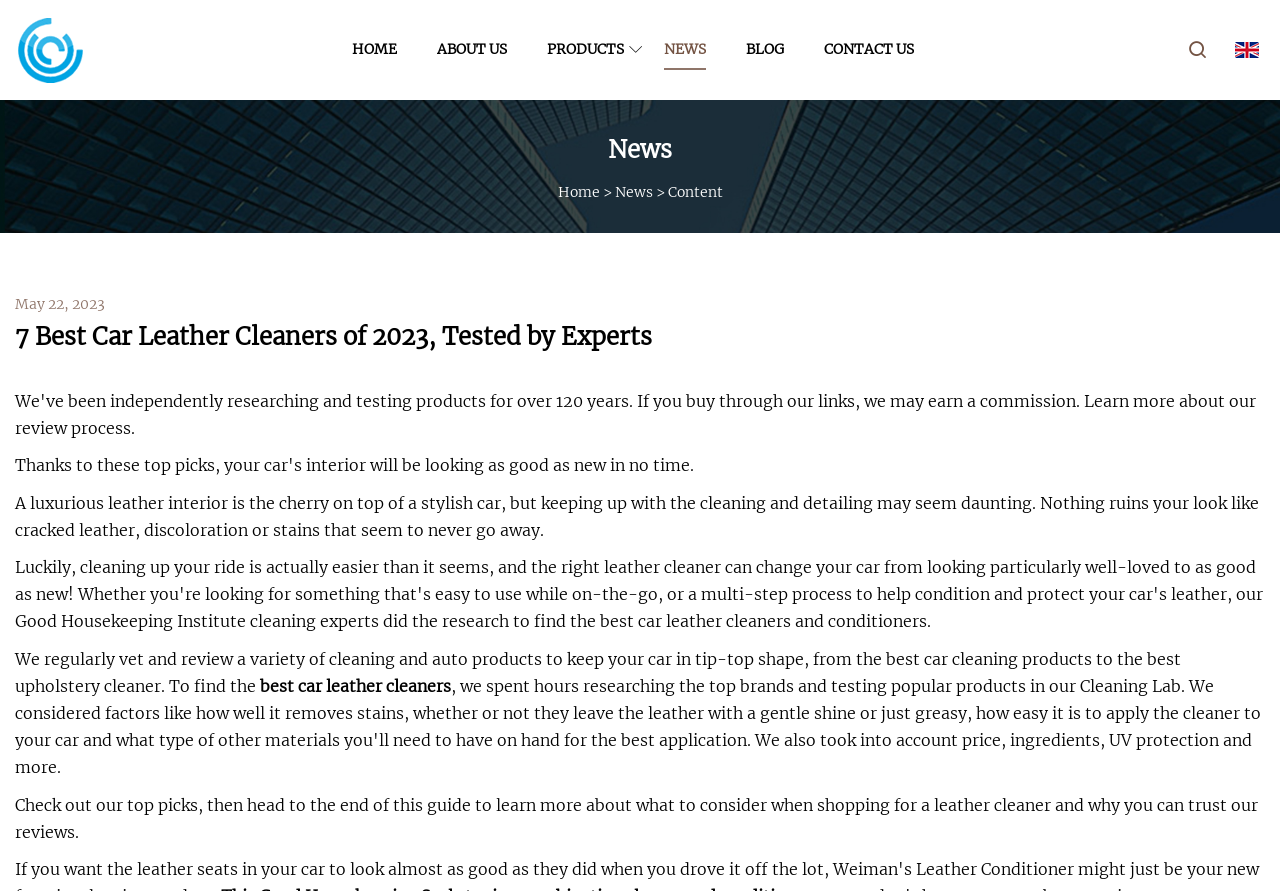Please study the image and answer the question comprehensively:
What is the date mentioned in the article?

I can see a text 'May 22, 2023' in the article, which is likely the date when the article was published or updated.